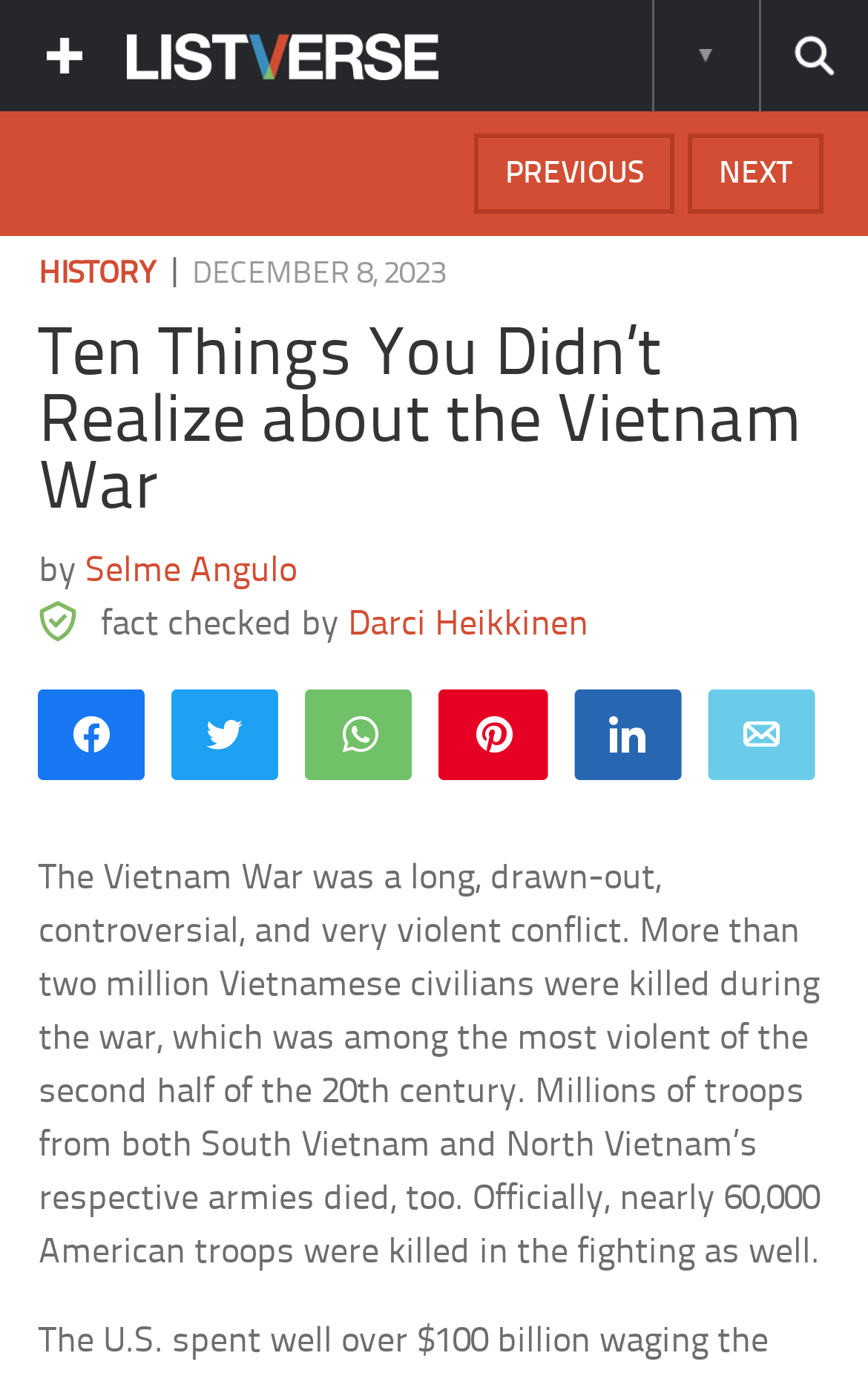Determine the bounding box coordinates of the clickable region to execute the instruction: "Search this site". The coordinates should be four float numbers between 0 and 1, denoted as [left, top, right, bottom].

[0.874, 0.0, 1.0, 0.081]